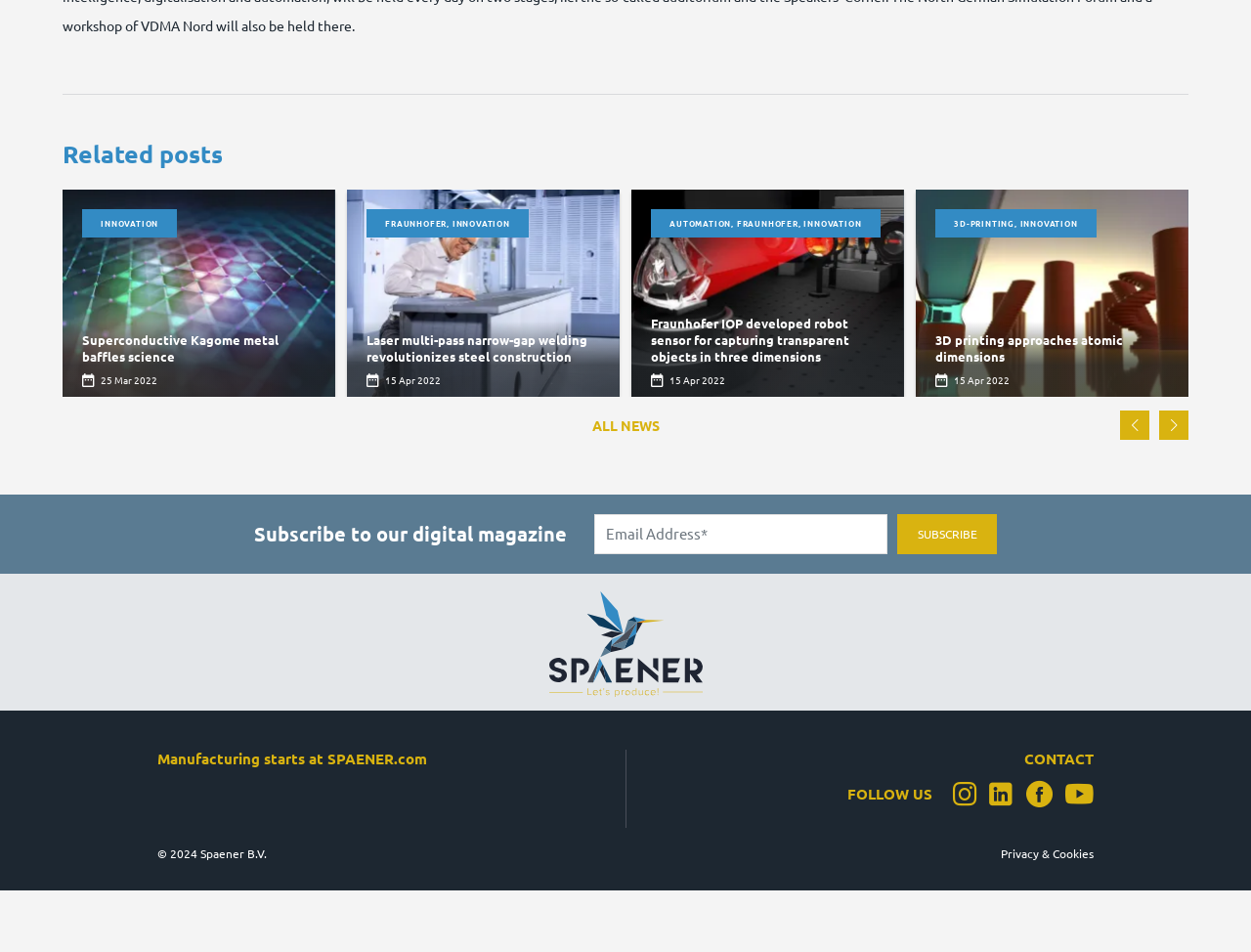Kindly determine the bounding box coordinates of the area that needs to be clicked to fulfill this instruction: "Click on 'ALL NEWS'".

[0.473, 0.431, 0.527, 0.462]